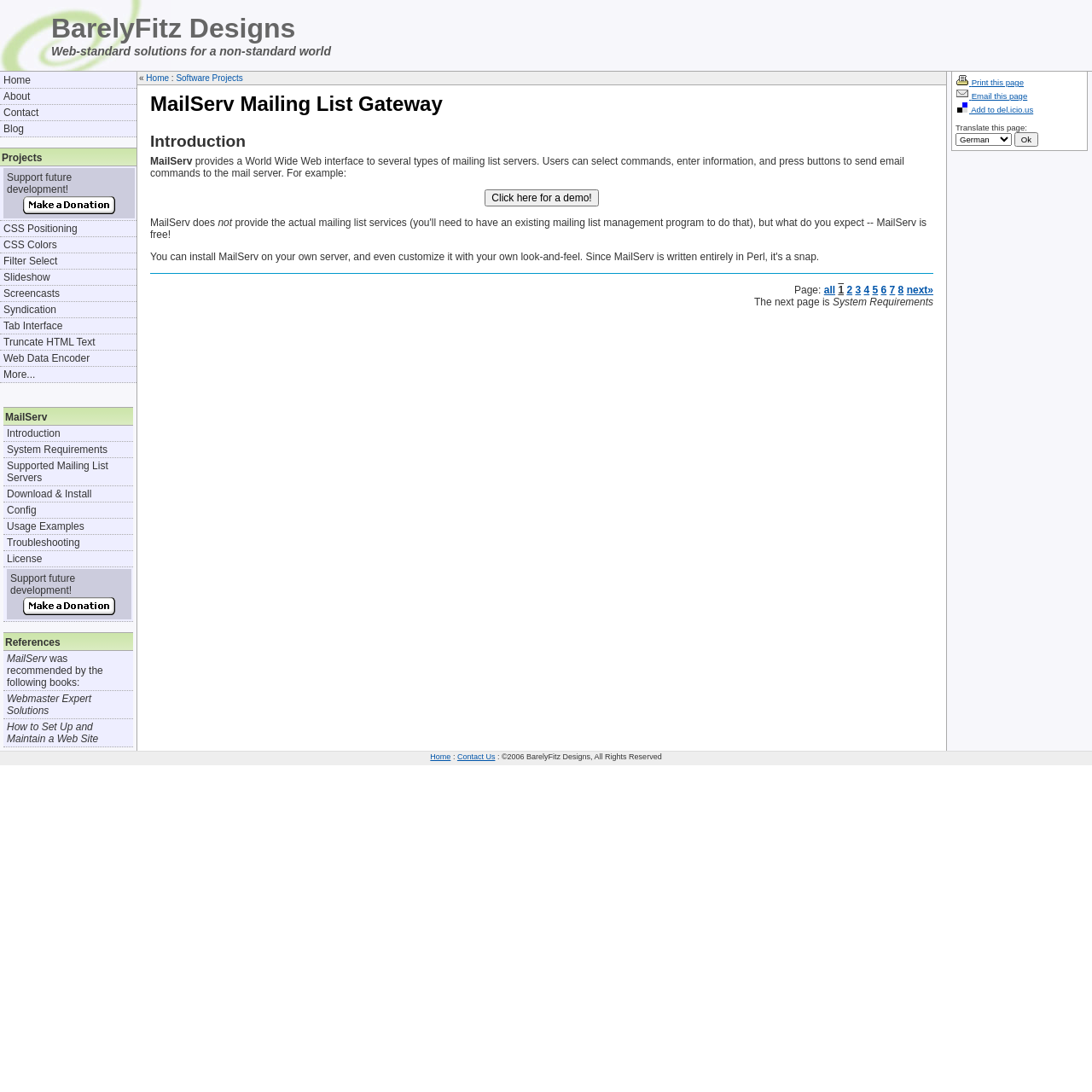Respond to the question below with a single word or phrase:
What is the name of the company that designed this webpage?

BarelyFitz Designs